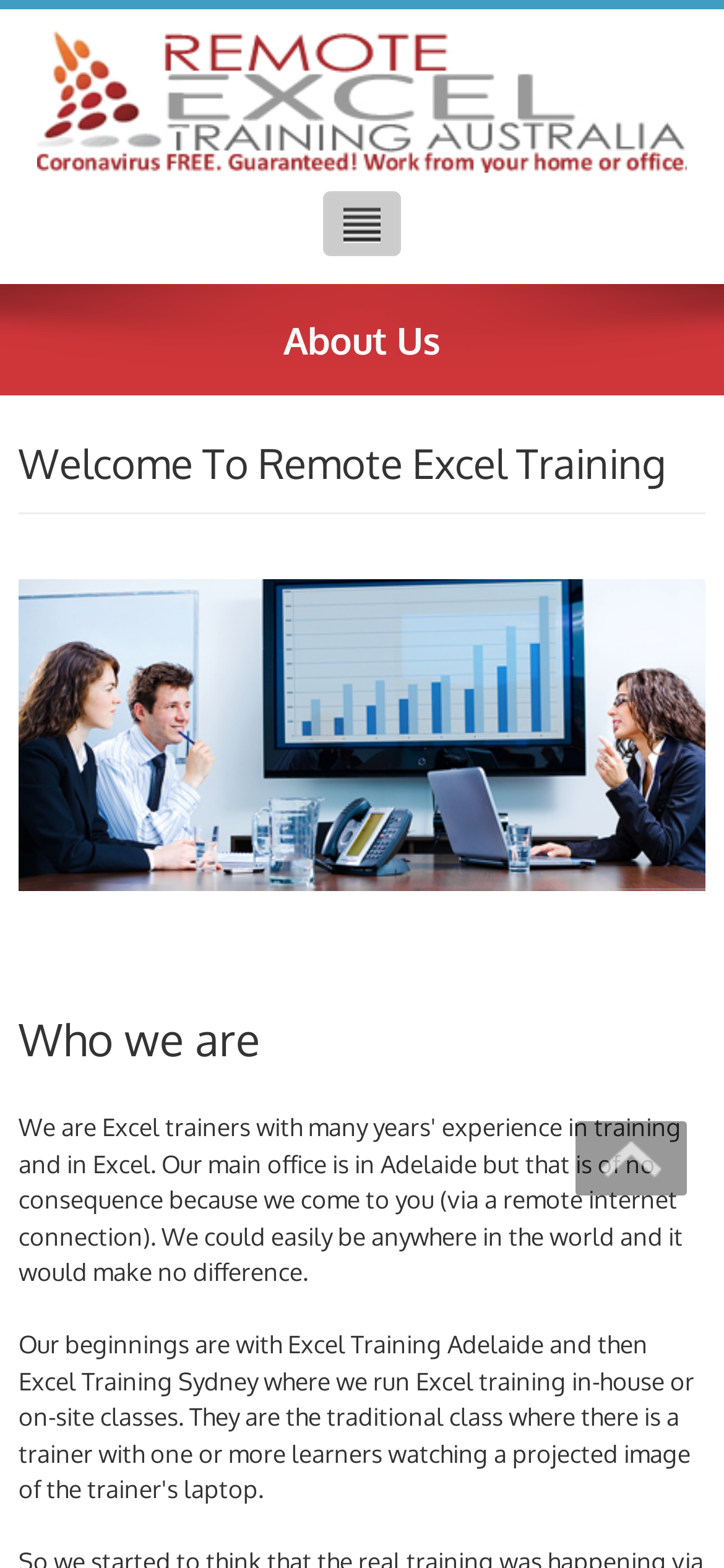Determine the bounding box for the described HTML element: "alt="menu click"". Ensure the coordinates are four float numbers between 0 and 1 in the format [left, top, right, bottom].

[0.446, 0.122, 0.554, 0.163]